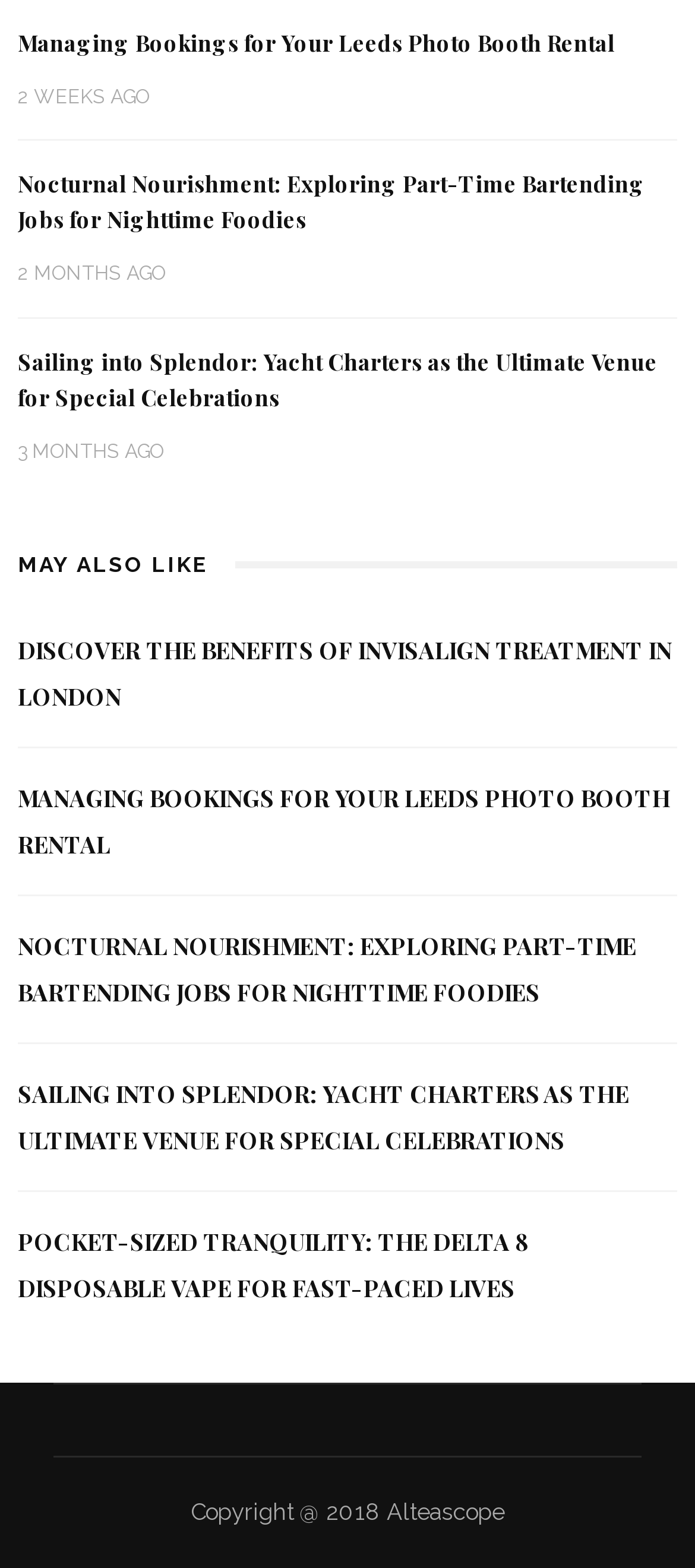Find the bounding box coordinates of the clickable region needed to perform the following instruction: "Check the copyright information". The coordinates should be provided as four float numbers between 0 and 1, i.e., [left, top, right, bottom].

[0.274, 0.956, 0.726, 0.973]